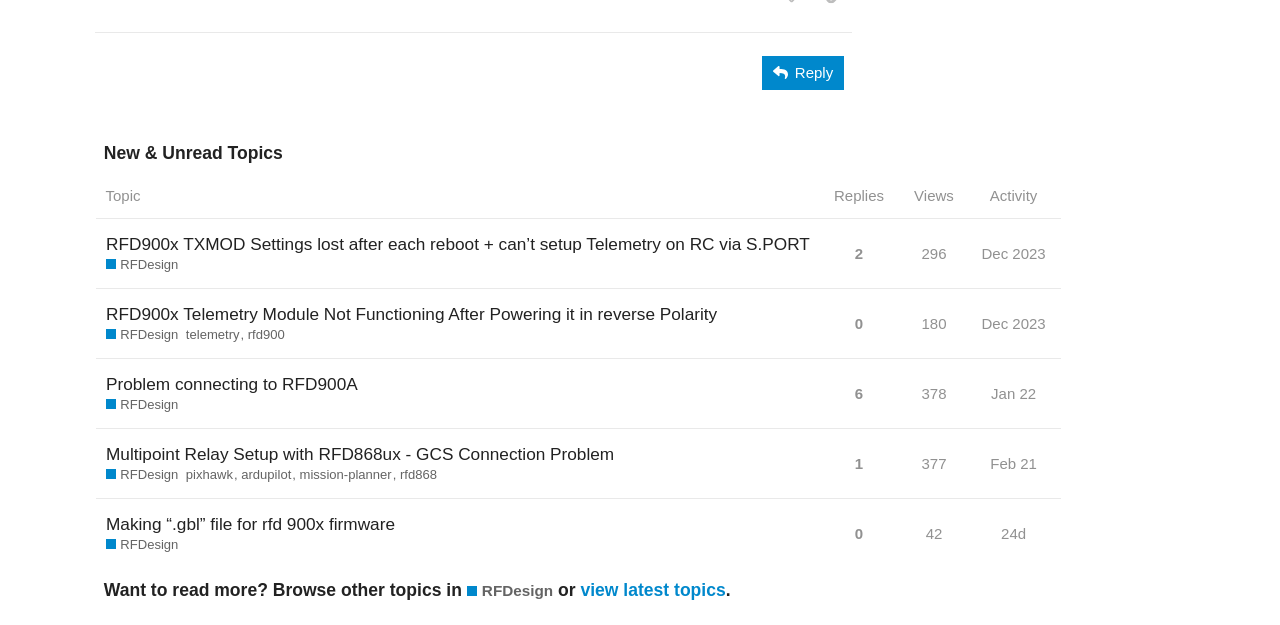What is the topic of the first row in the table?
Please answer the question with a detailed and comprehensive explanation.

I looked at the table and found the first row, which has a heading that says 'RFD900x TXMOD Settings lost after each reboot + can’t setup Telemetry on RC via S.PORT'.